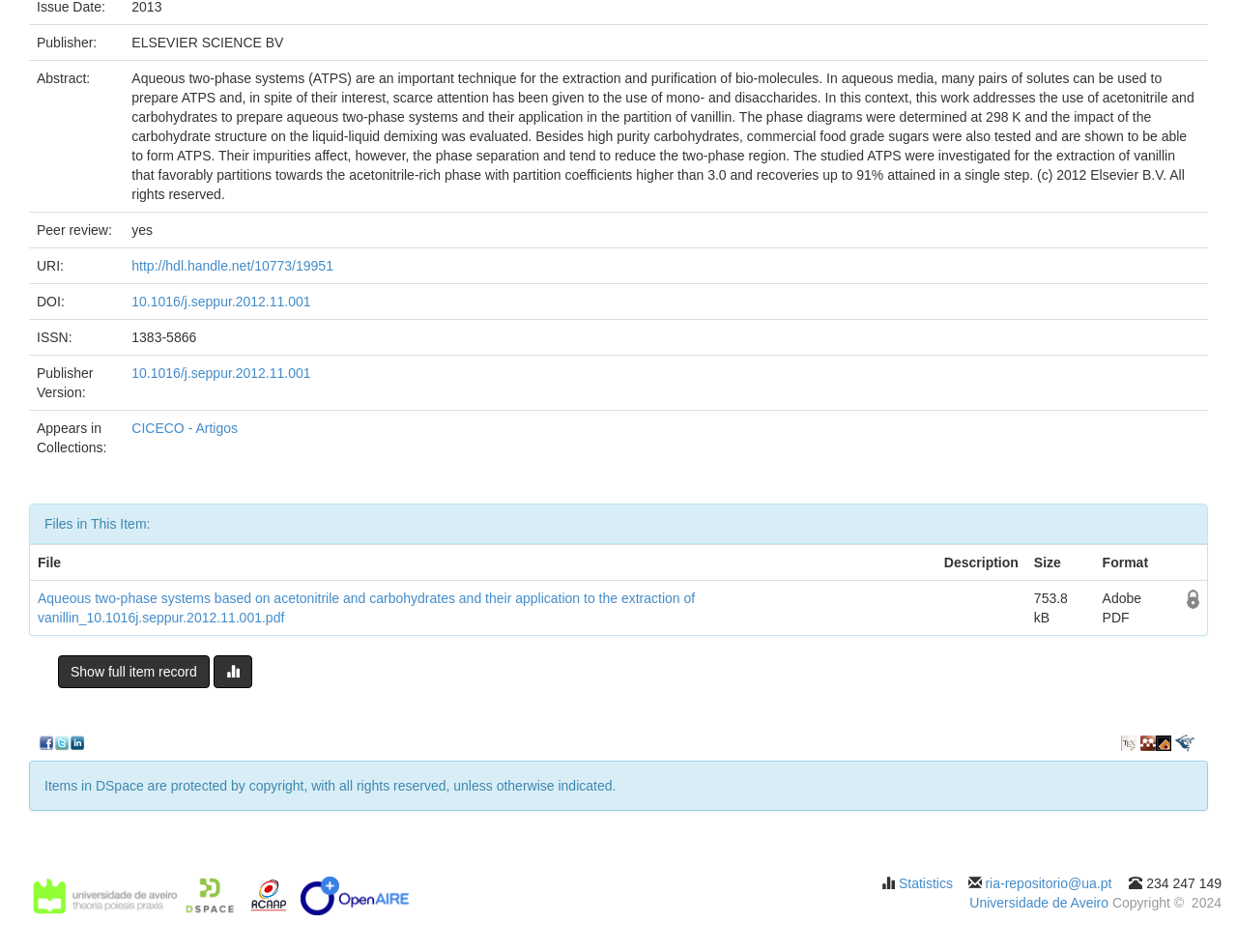Provide the bounding box coordinates of the HTML element this sentence describes: "Show full item record".

[0.047, 0.688, 0.169, 0.723]